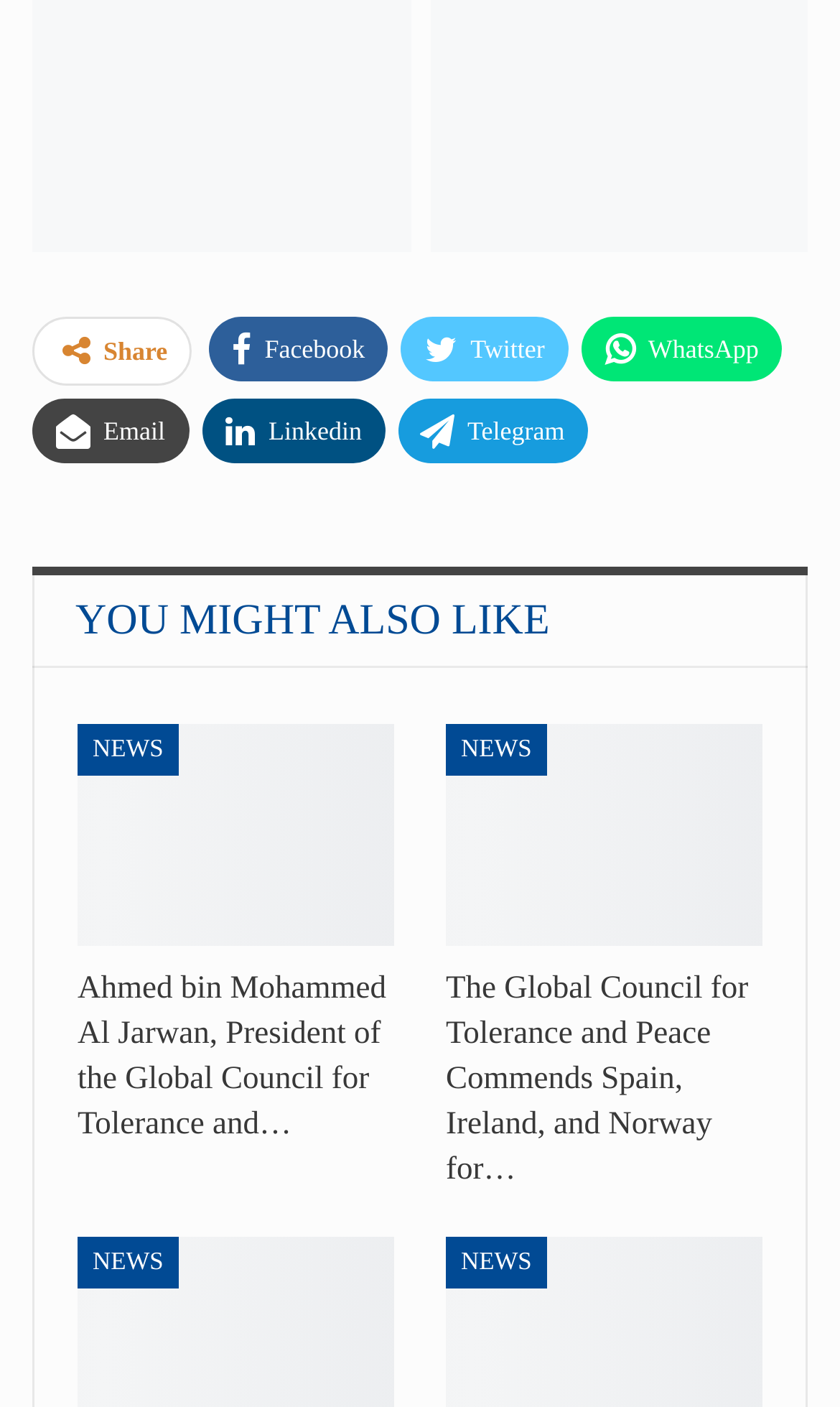What is the purpose of the links with social media icons?
Refer to the image and provide a one-word or short phrase answer.

Share content